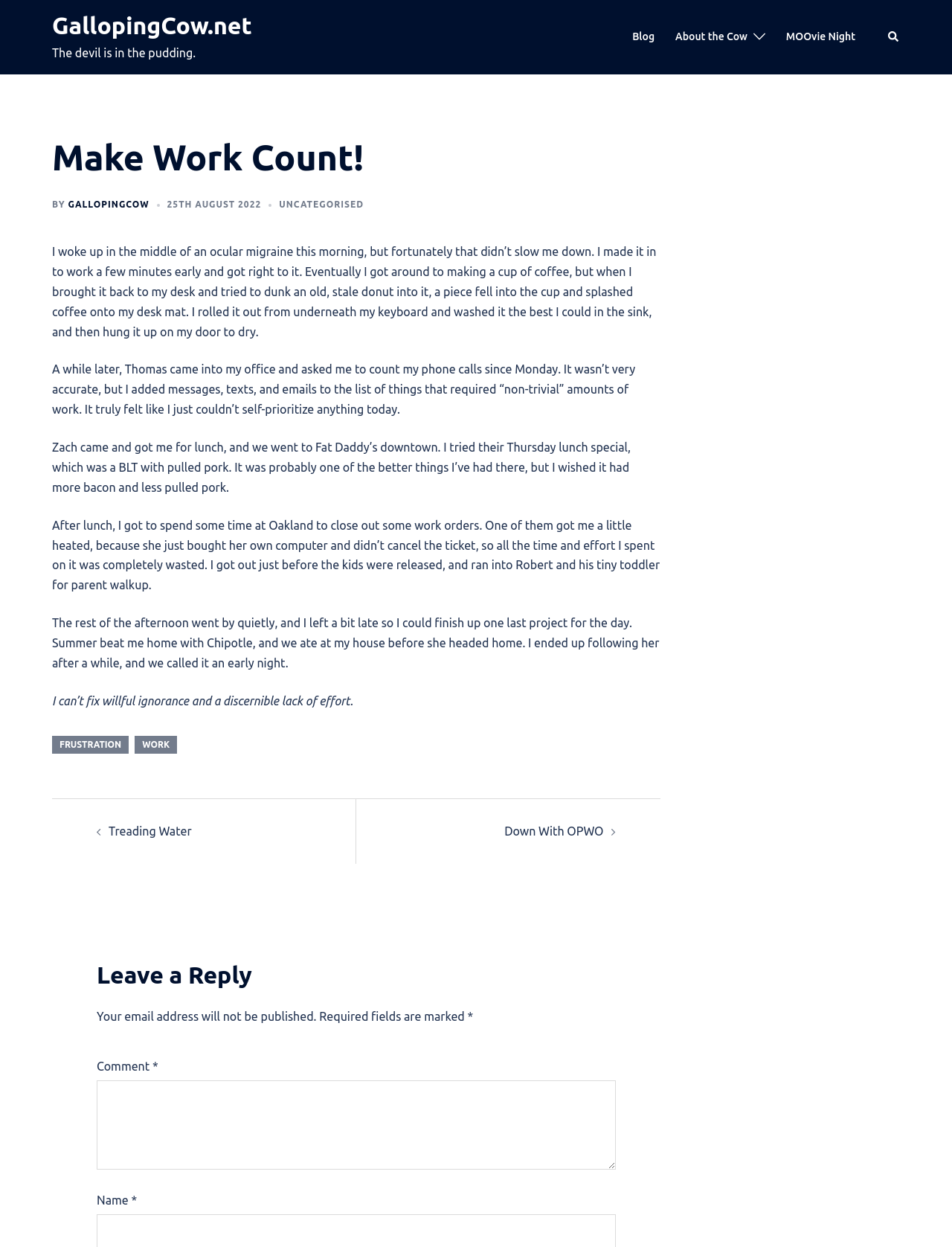What is the principal heading displayed on the webpage?

Make Work Count!